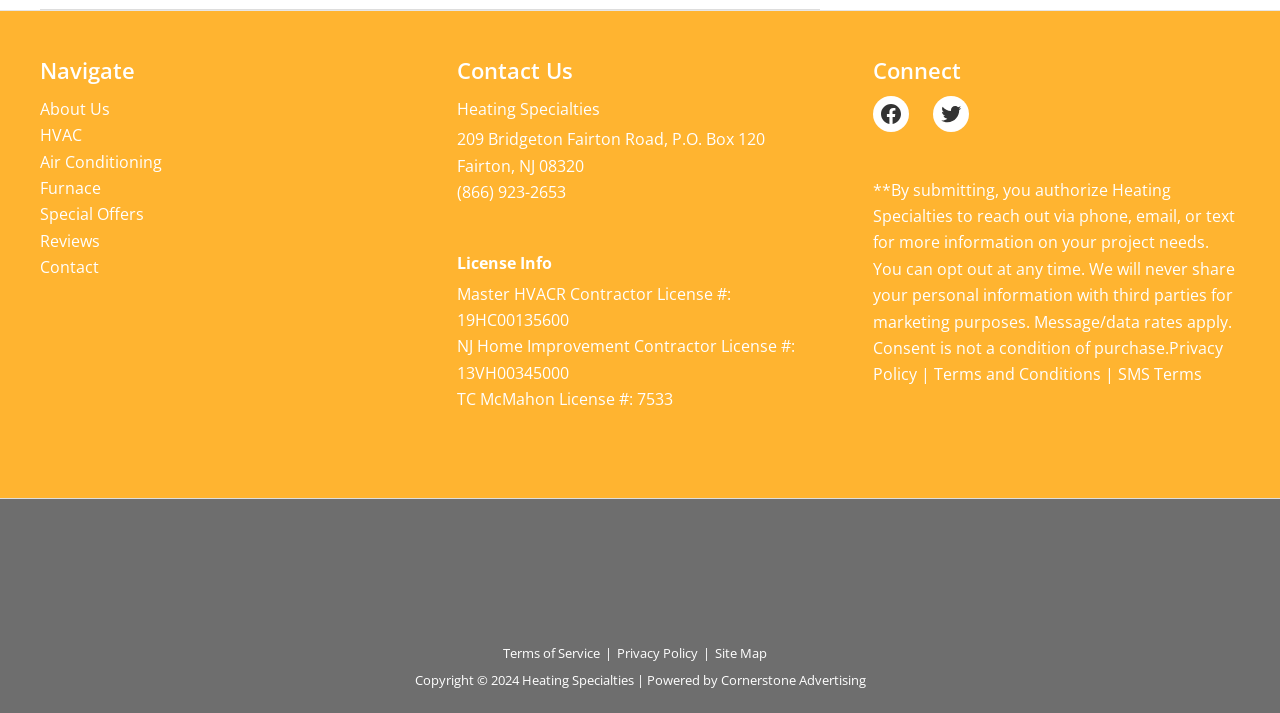What is the name of the company that powered the website?
Give a detailed and exhaustive answer to the question.

I found the name of the company that powered the website at the bottom of the webpage, where it is mentioned as 'Powered by Cornerstone Advertising'.